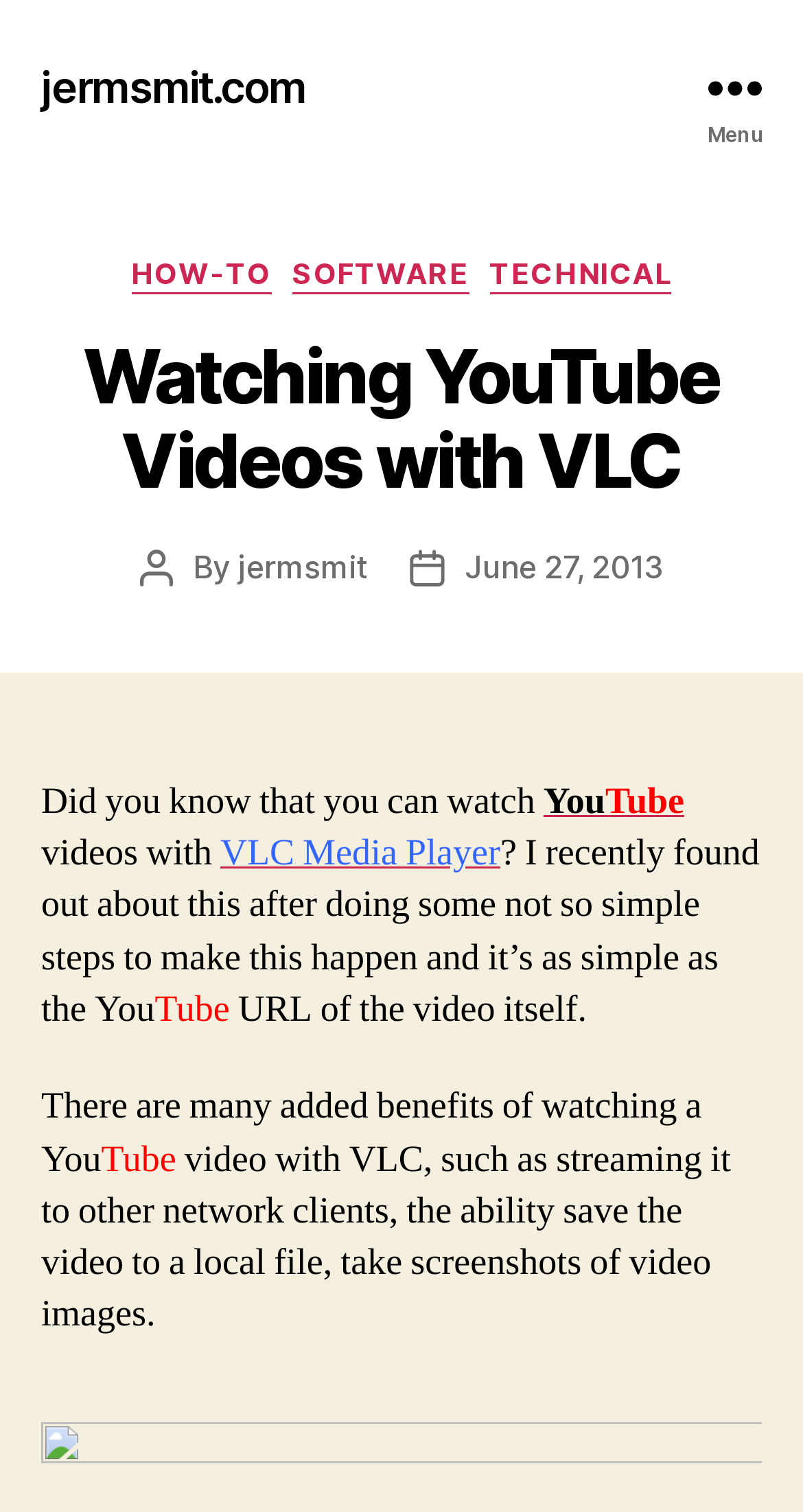Determine the bounding box coordinates for the clickable element to execute this instruction: "Check the 'June 27, 2013' post date". Provide the coordinates as four float numbers between 0 and 1, i.e., [left, top, right, bottom].

[0.579, 0.361, 0.827, 0.387]